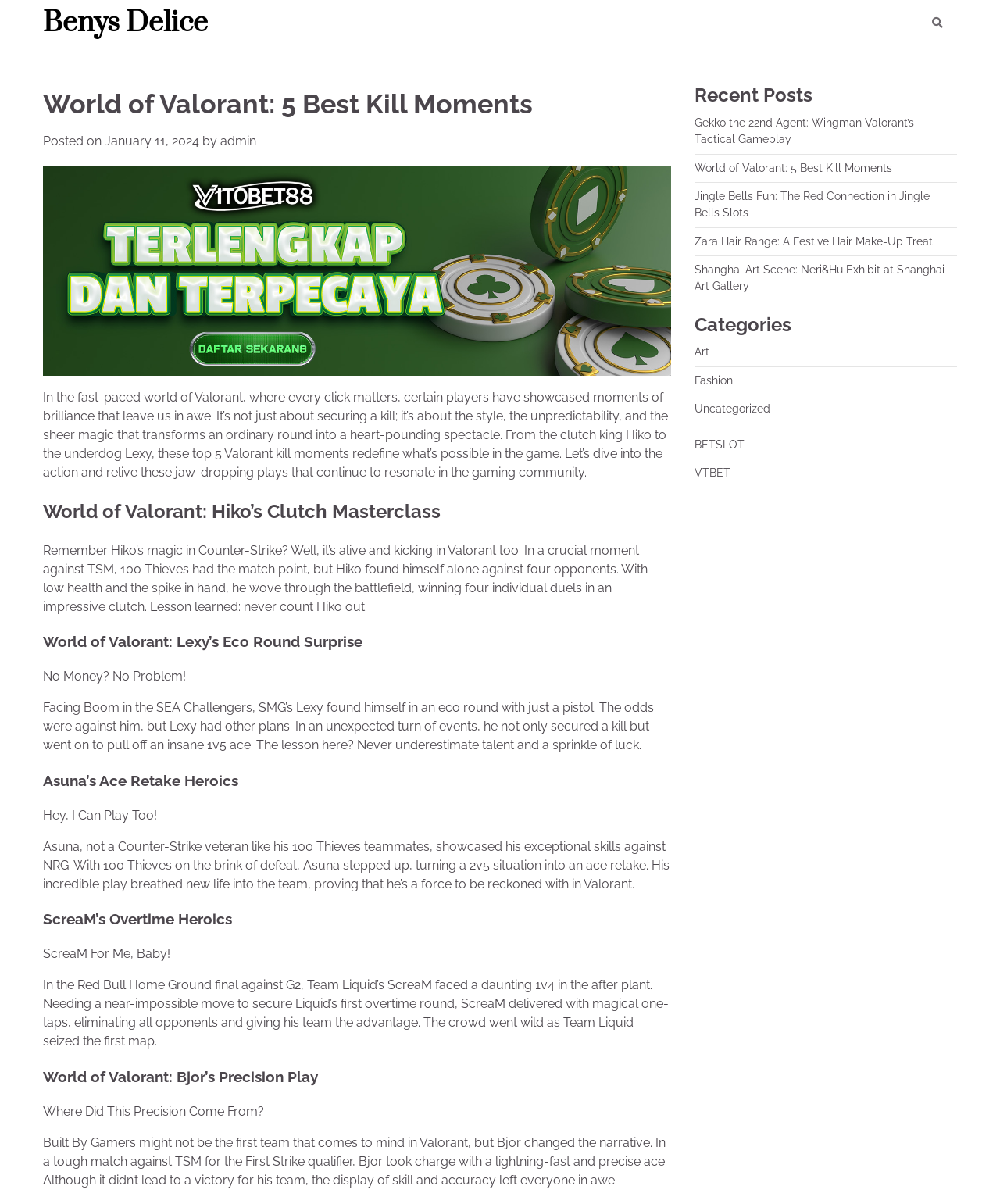Find the bounding box coordinates of the clickable area required to complete the following action: "Click on the link to read about Hiko's clutch masterclass".

[0.043, 0.413, 0.671, 0.437]